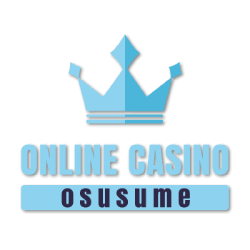What type of gaming does the brand focus on?
Please provide a detailed and comprehensive answer to the question.

The logo emphasizes the brand's focus on online casino gaming, appealing to both casual players and dedicated enthusiasts.